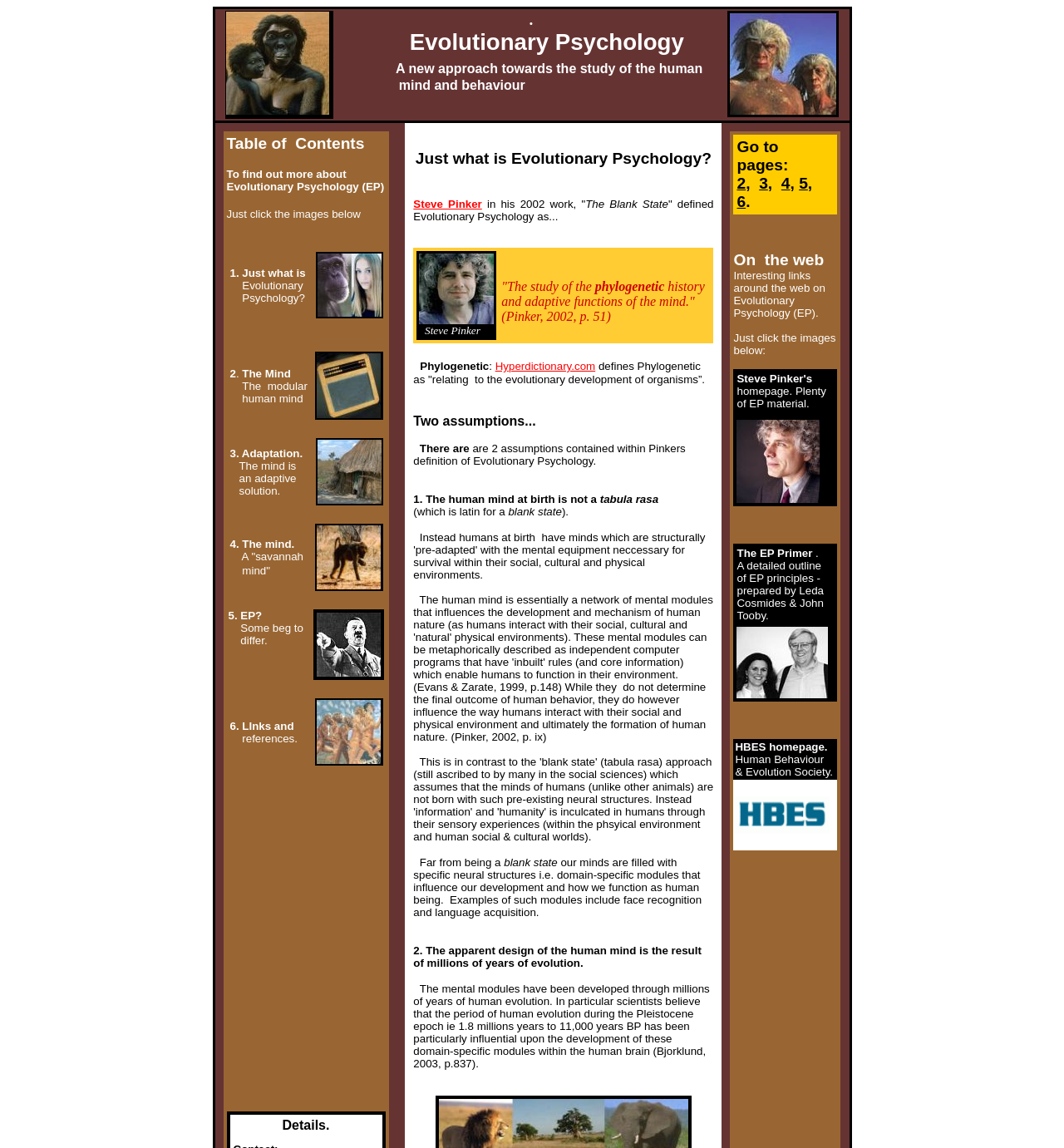Please provide a short answer using a single word or phrase for the question:
What is the title of the webpage?

Evolutionary Psychology... The Mind is not a blank state.